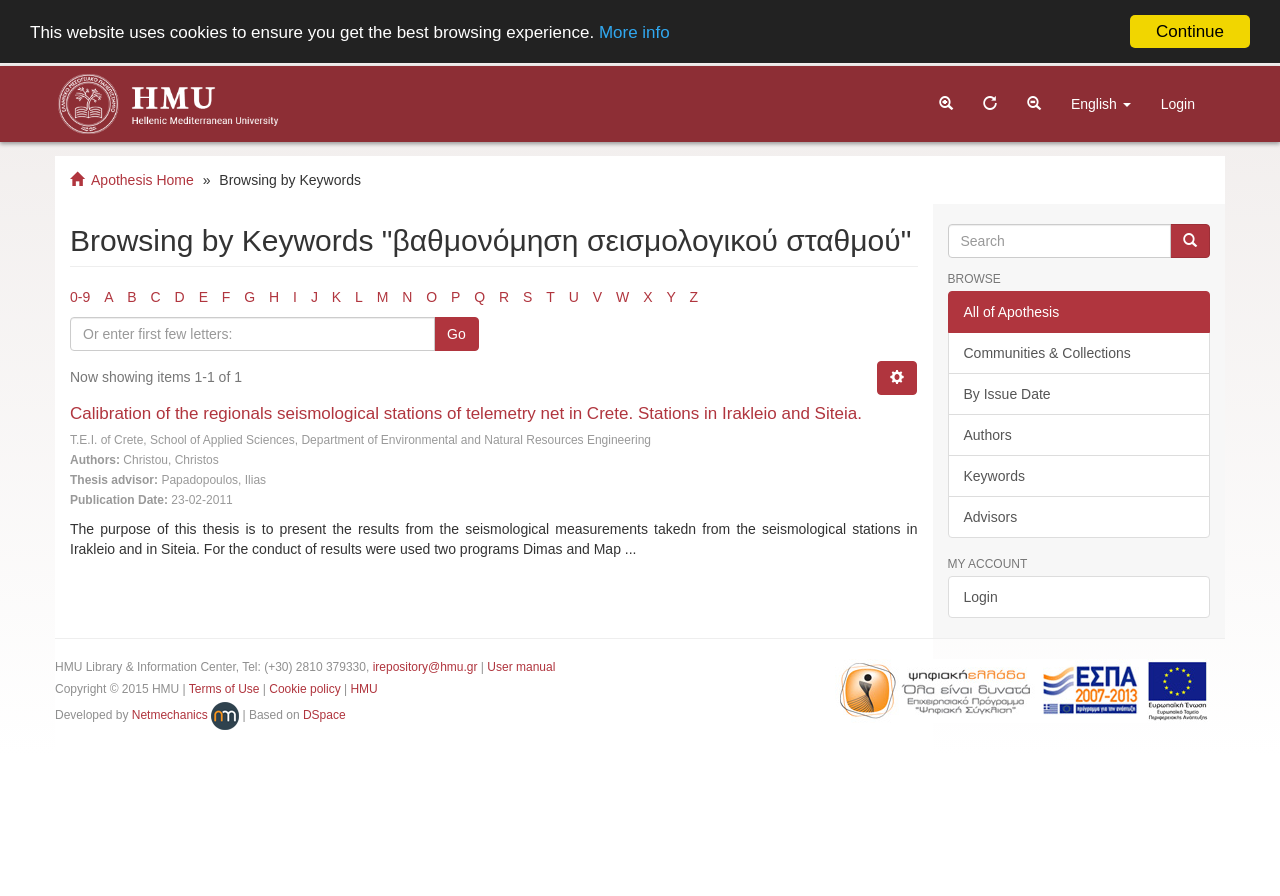Identify the bounding box for the UI element described as: "DSpace". Ensure the coordinates are four float numbers between 0 and 1, formatted as [left, top, right, bottom].

[0.237, 0.79, 0.27, 0.806]